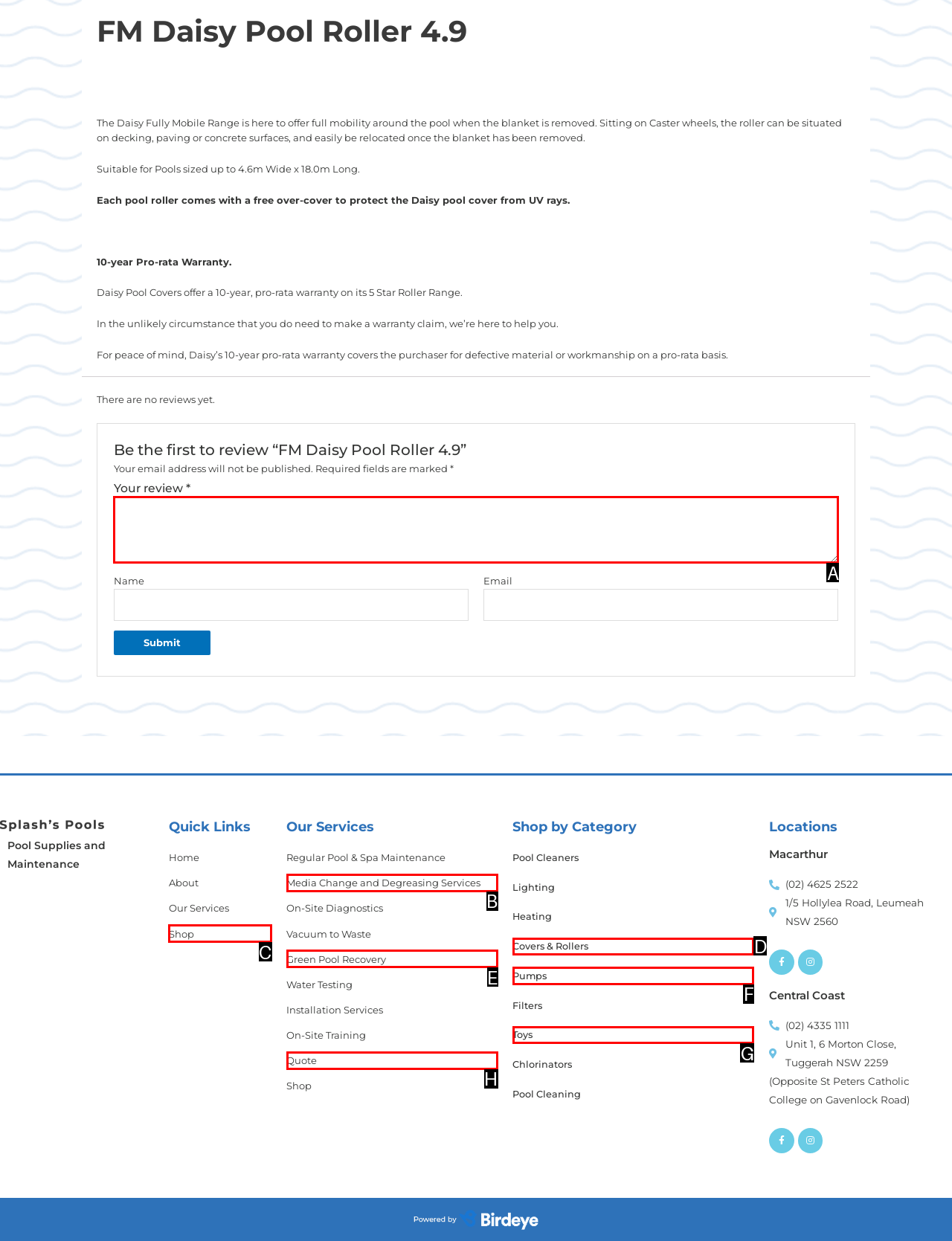Select the appropriate bounding box to fulfill the task: Write a review Respond with the corresponding letter from the choices provided.

A